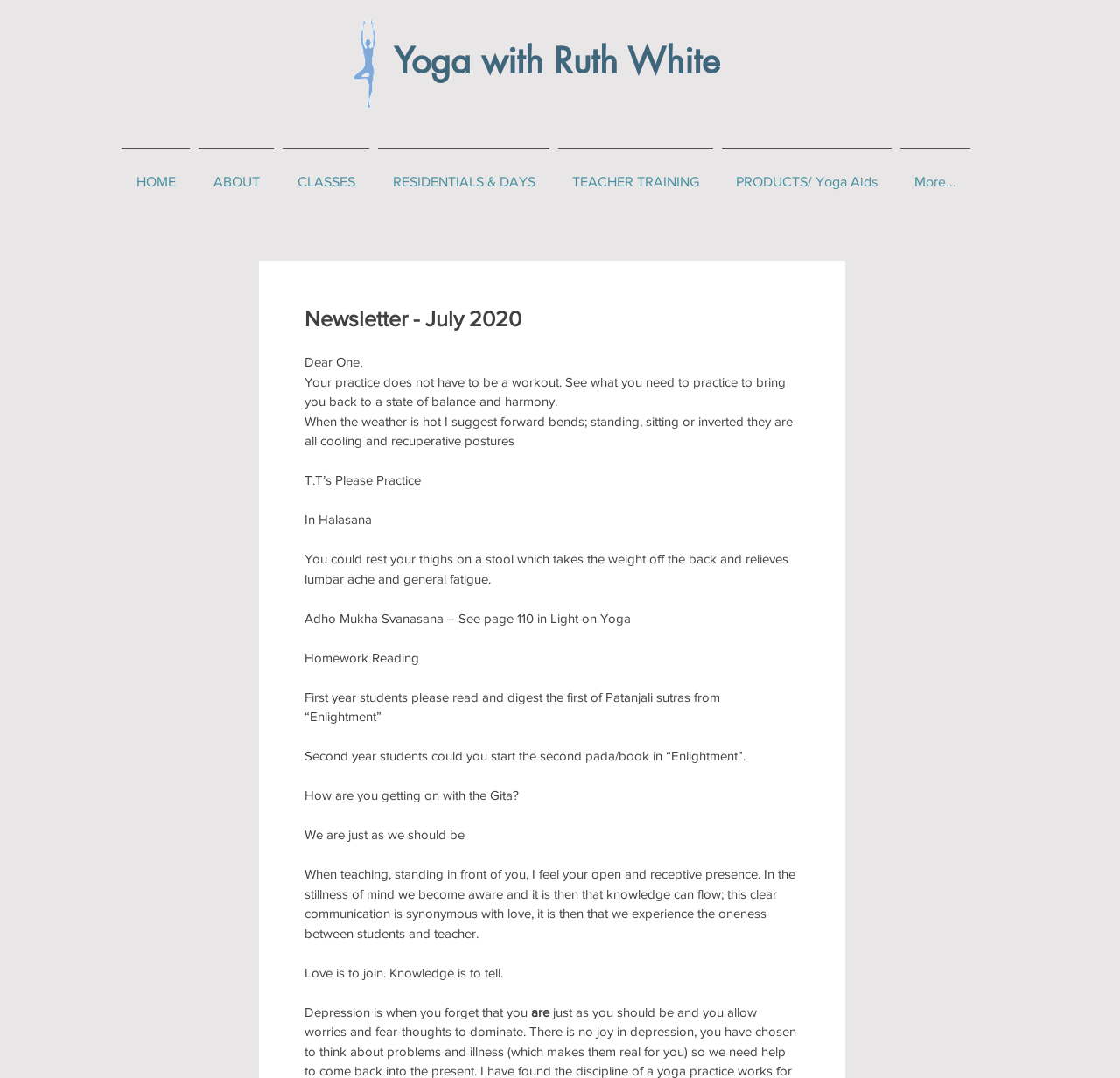Provide your answer in a single word or phrase: 
What is recommended for first-year students?

Read Patanjali sutras